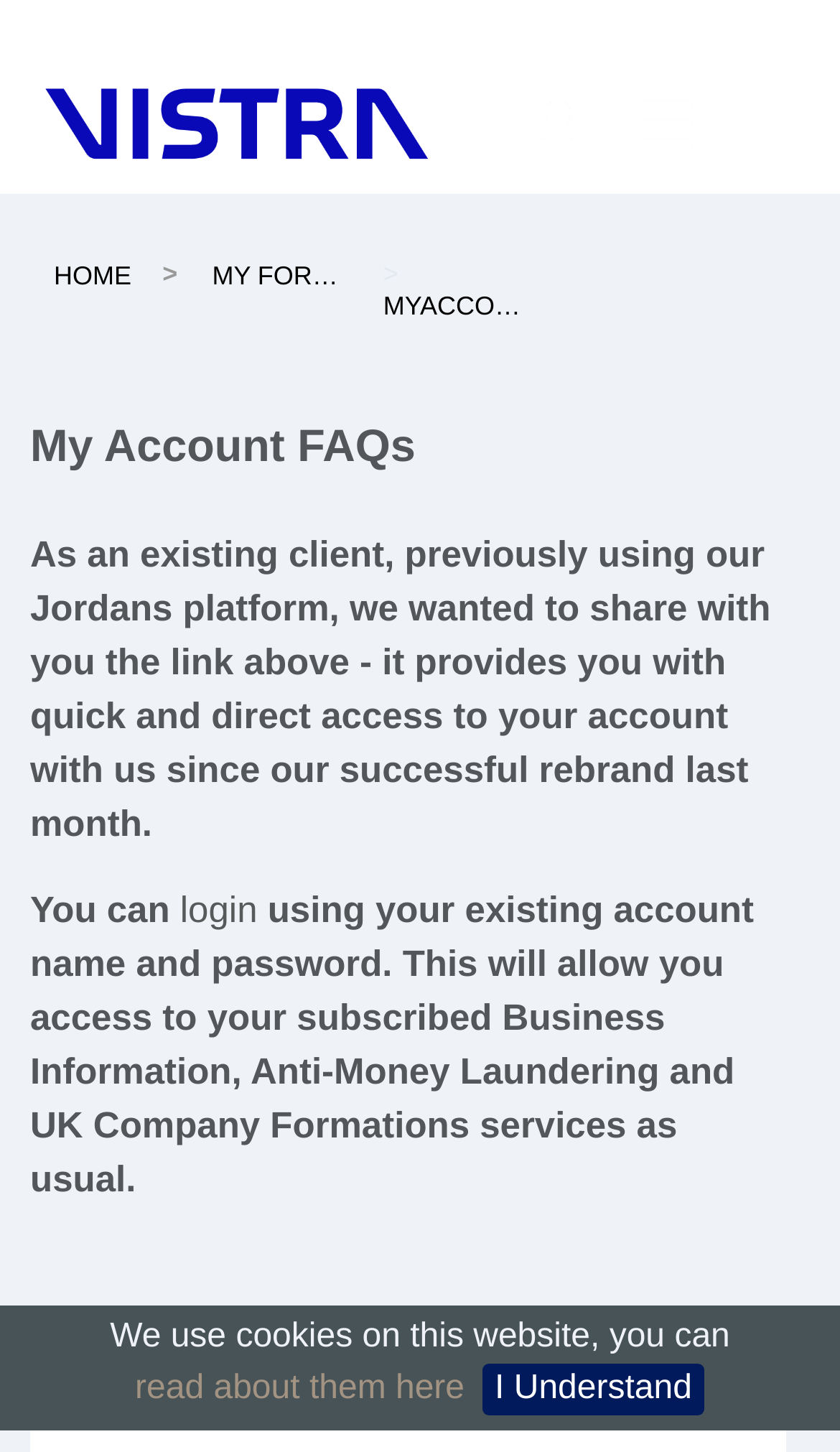Please identify the bounding box coordinates of the region to click in order to complete the given instruction: "go to Vistra Business Portal". The coordinates should be four float numbers between 0 and 1, i.e., [left, top, right, bottom].

[0.051, 0.022, 0.512, 0.111]